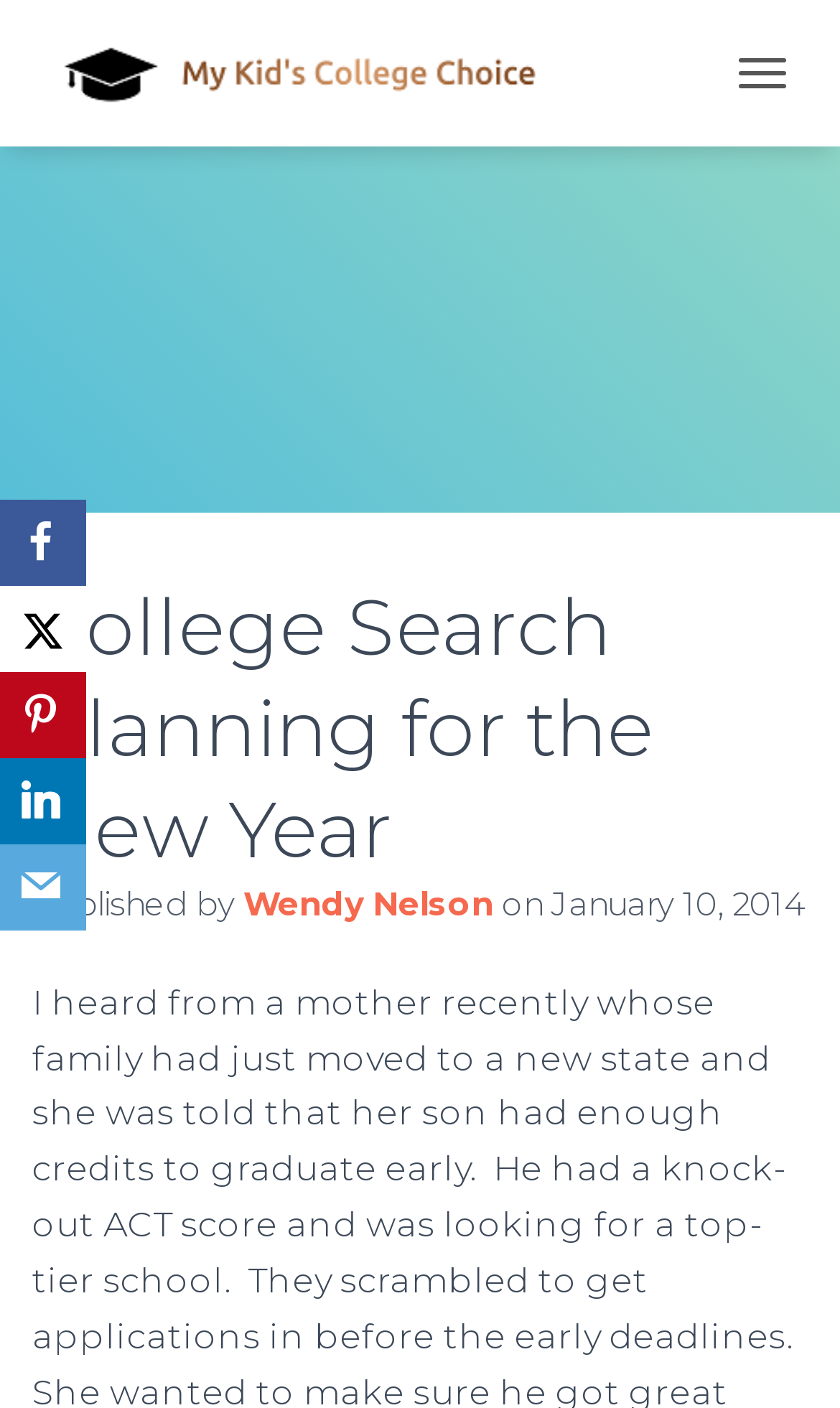Create an elaborate caption that covers all aspects of the webpage.

The webpage is about college search planning, specifically providing guidance for parents based on their child's year in high school. At the top left of the page, there is a logo and a link to "My Kid's College Choice" accompanied by an image. Next to it, on the top right, is a button to toggle navigation.

Below the logo, there is a prominent heading that reads "College Search Planning for the New Year". Underneath the heading, there is a section with the author's information, including a link to the author's name, "Wendy Nelson", and the publication date, "January 10, 2014".

On the left side of the page, there are five social media links, one each for Facebook, Pinterest, LinkedIn, and Email, stacked vertically. These links are positioned from top to bottom, with Facebook at the top and Email at the bottom.